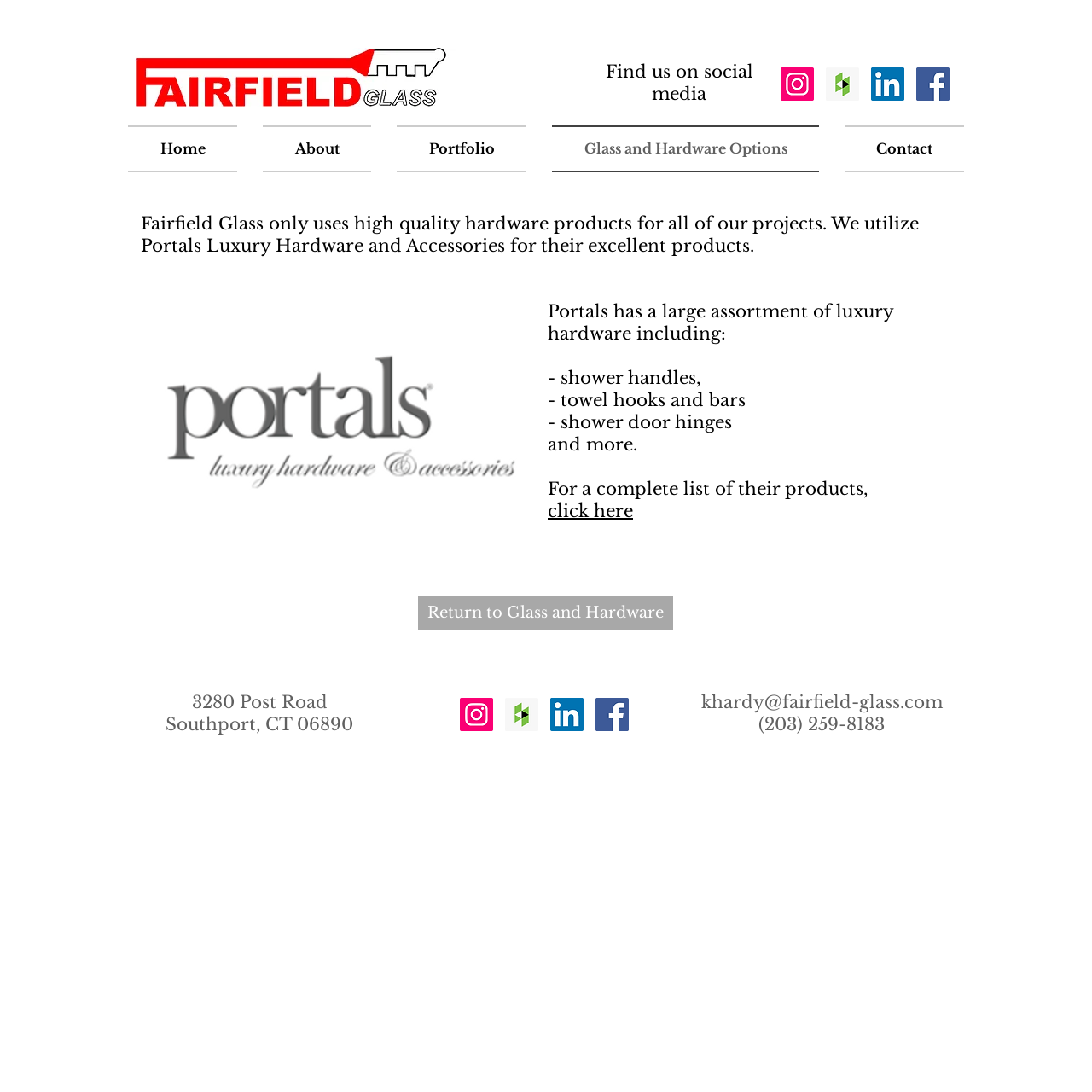Give a one-word or short-phrase answer to the following question: 
What is the purpose of the social media links?

Find us on social media